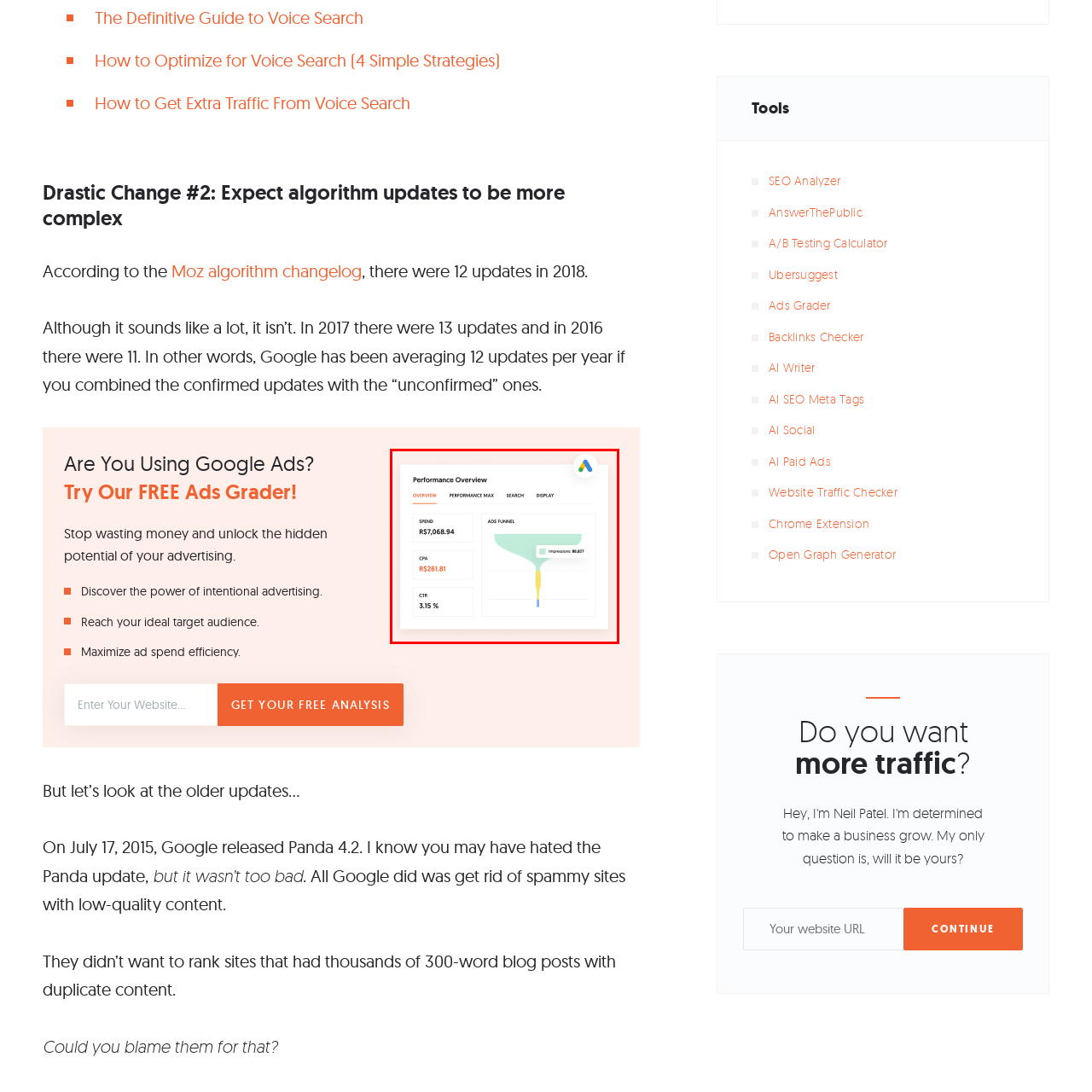Describe in detail the elements and actions shown in the image within the red-bordered area.

The image presents a detailed overview of an advertising campaign's performance metrics. It features a clean, visually appealing layout with a soft pink background, emphasizing key statistics. The upper section labeled "Performance Overview" highlights crucial data points: 

- **Spend:** R$7,068.94, indicating the total investment made on the campaign.
- **CPA (Cost Per Acquisition):** R$261.81, representing the cost incurred for each acquisition through the ad efforts.
- **CTR (Click-Through Rate):** 3.15%, showcasing the percentage of ad viewers who clicked on the ads.

Additionally, the image includes a graphical representation of the "Ads Funnel," where the funnel narrows as it progresses downwards, visualizing the flow from impressions (highlighted at 60,827) to conversions. The use of color and layout ensures that the information is easily digestible, making it an effective overview for advertisers to assess the efficacy of their campaigns.